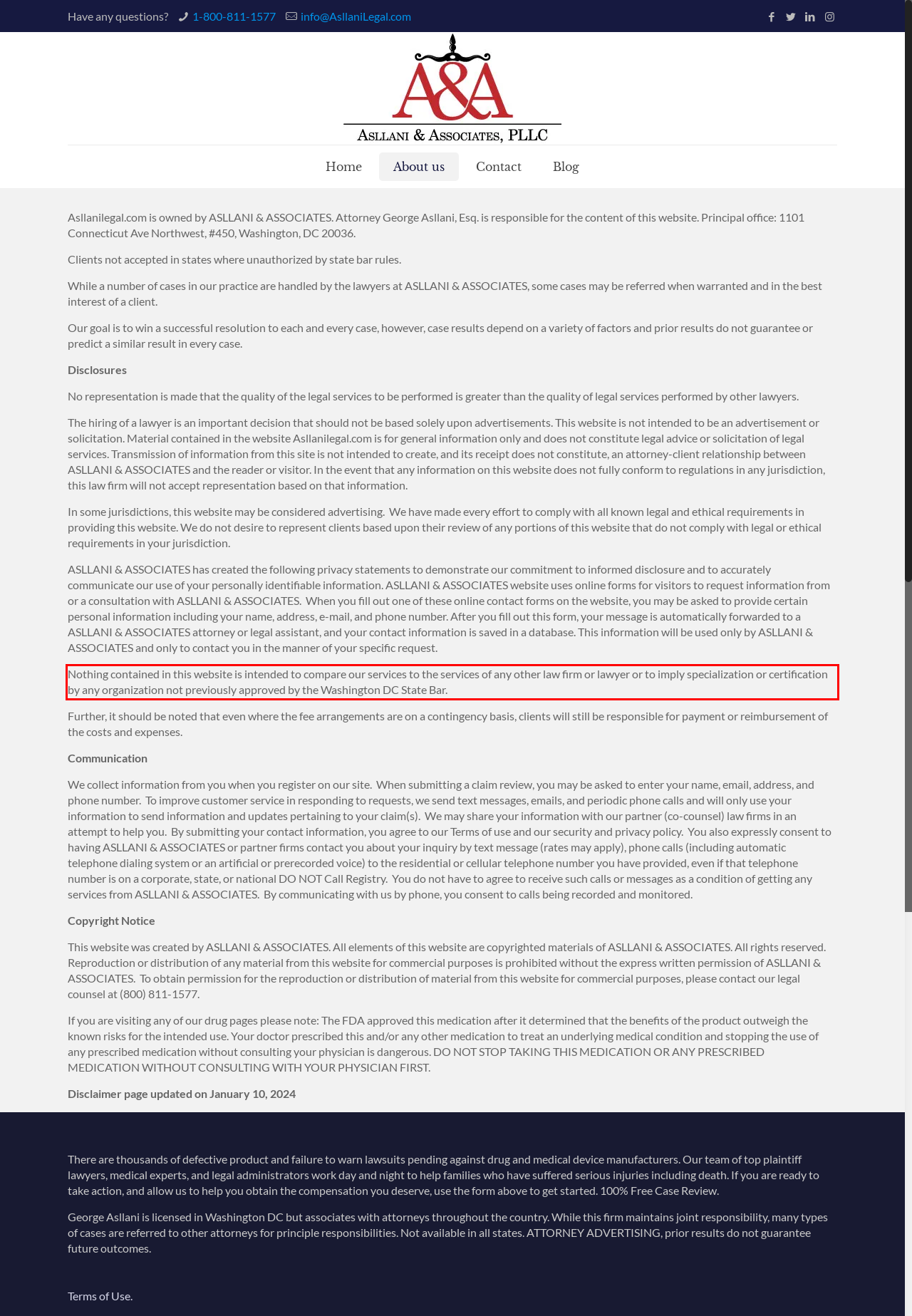The screenshot provided shows a webpage with a red bounding box. Apply OCR to the text within this red bounding box and provide the extracted content.

Nothing contained in this website is intended to compare our services to the services of any other law firm or lawyer or to imply specialization or certification by any organization not previously approved by the Washington DC State Bar.